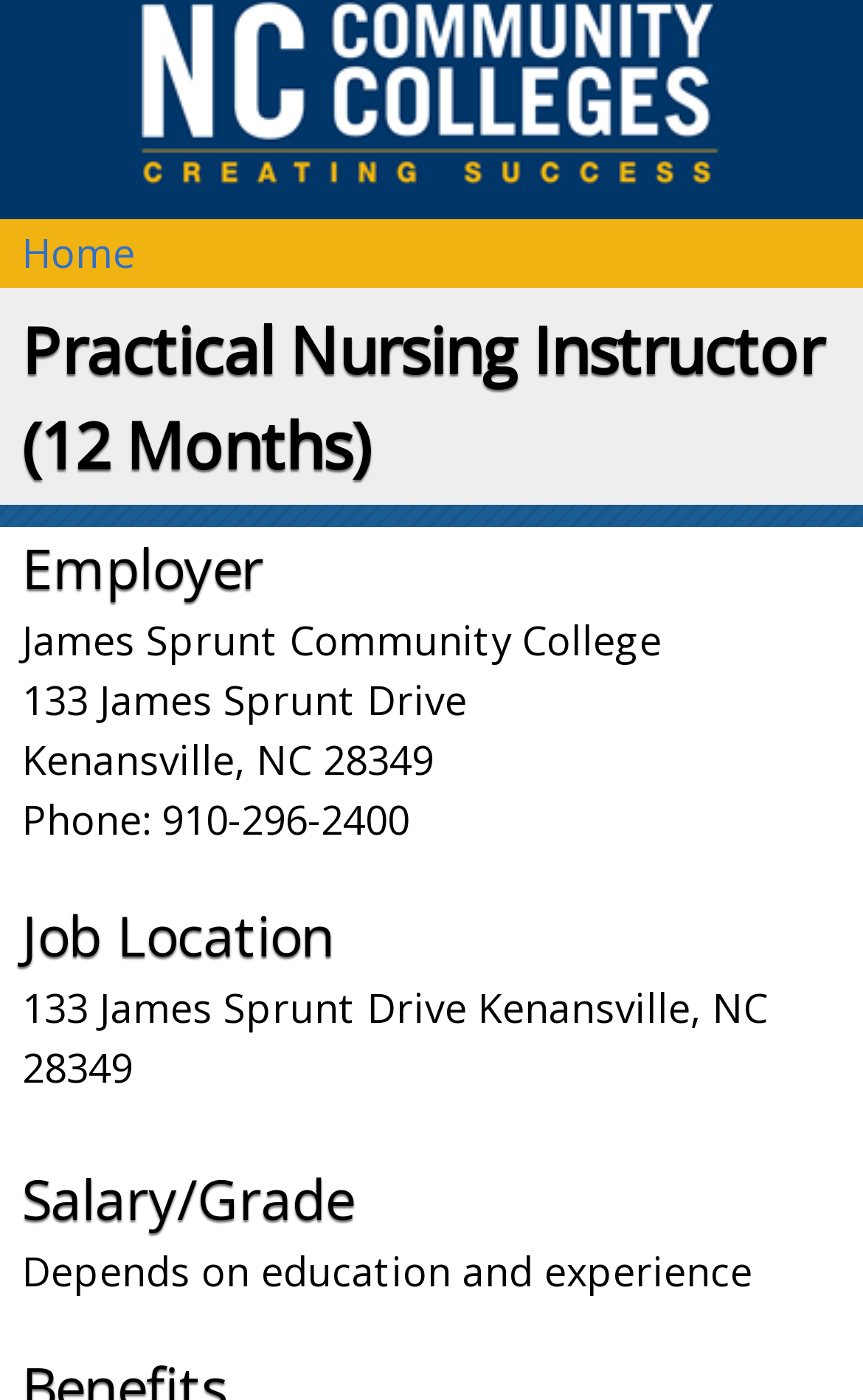Provide the bounding box coordinates of the HTML element described by the text: "alt="NC Community Colleges Jobs"".

[0.164, 0.092, 0.836, 0.13]